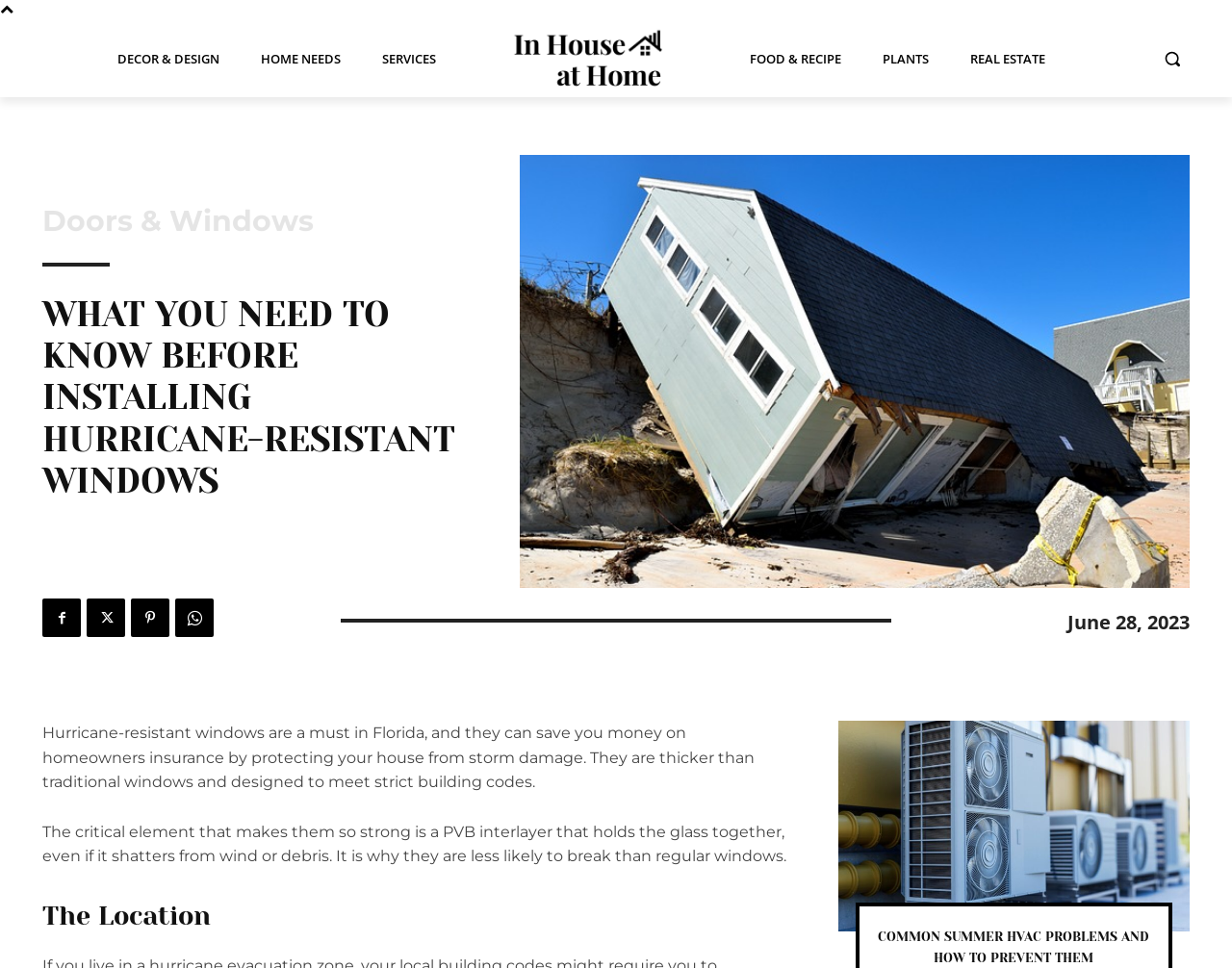Identify the bounding box coordinates for the element you need to click to achieve the following task: "Click on DECOR & DESIGN". Provide the bounding box coordinates as four float numbers between 0 and 1, in the form [left, top, right, bottom].

[0.084, 0.021, 0.189, 0.1]